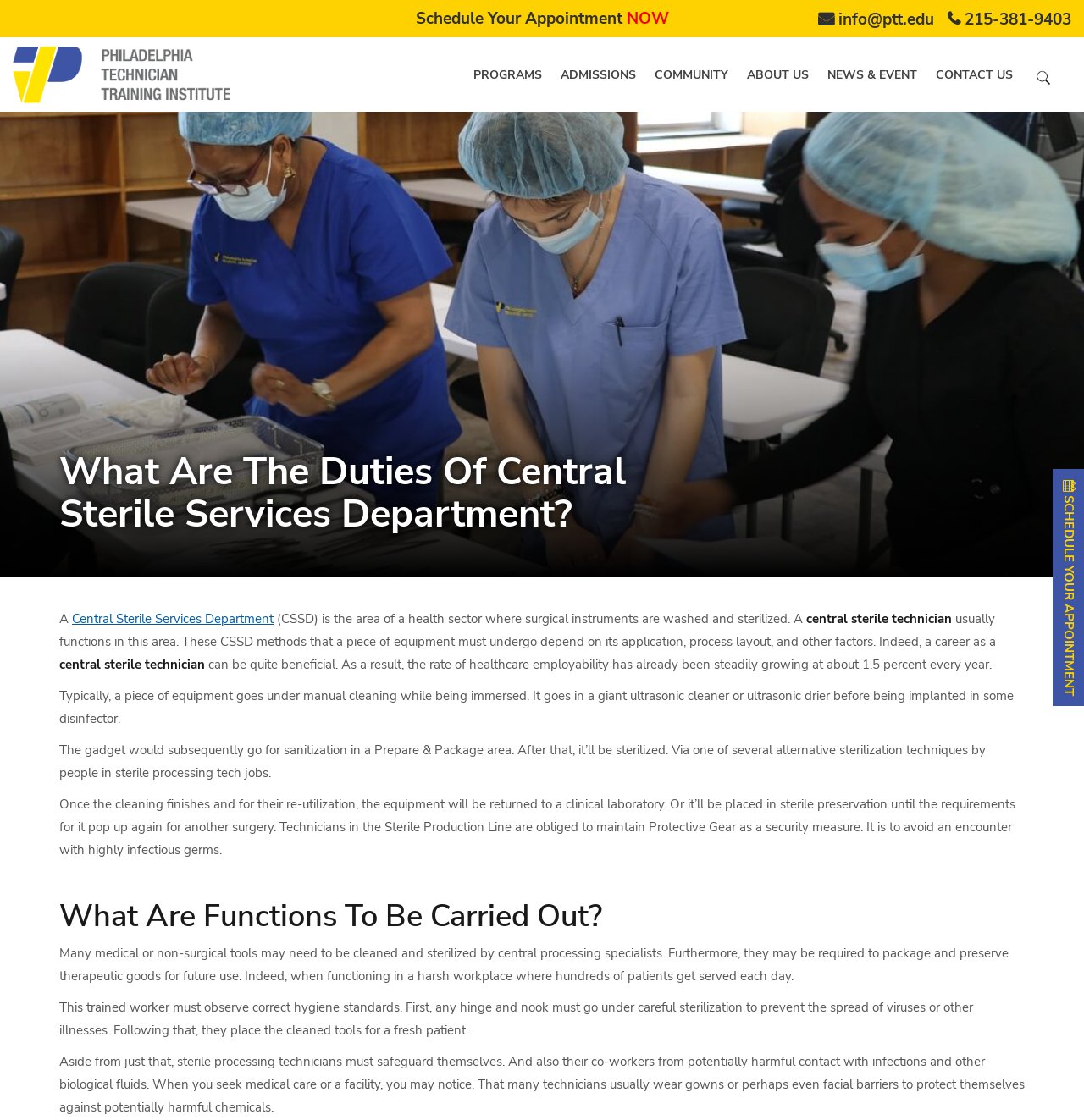Please specify the bounding box coordinates of the clickable section necessary to execute the following command: "Contact us via email".

[0.755, 0.008, 0.862, 0.027]